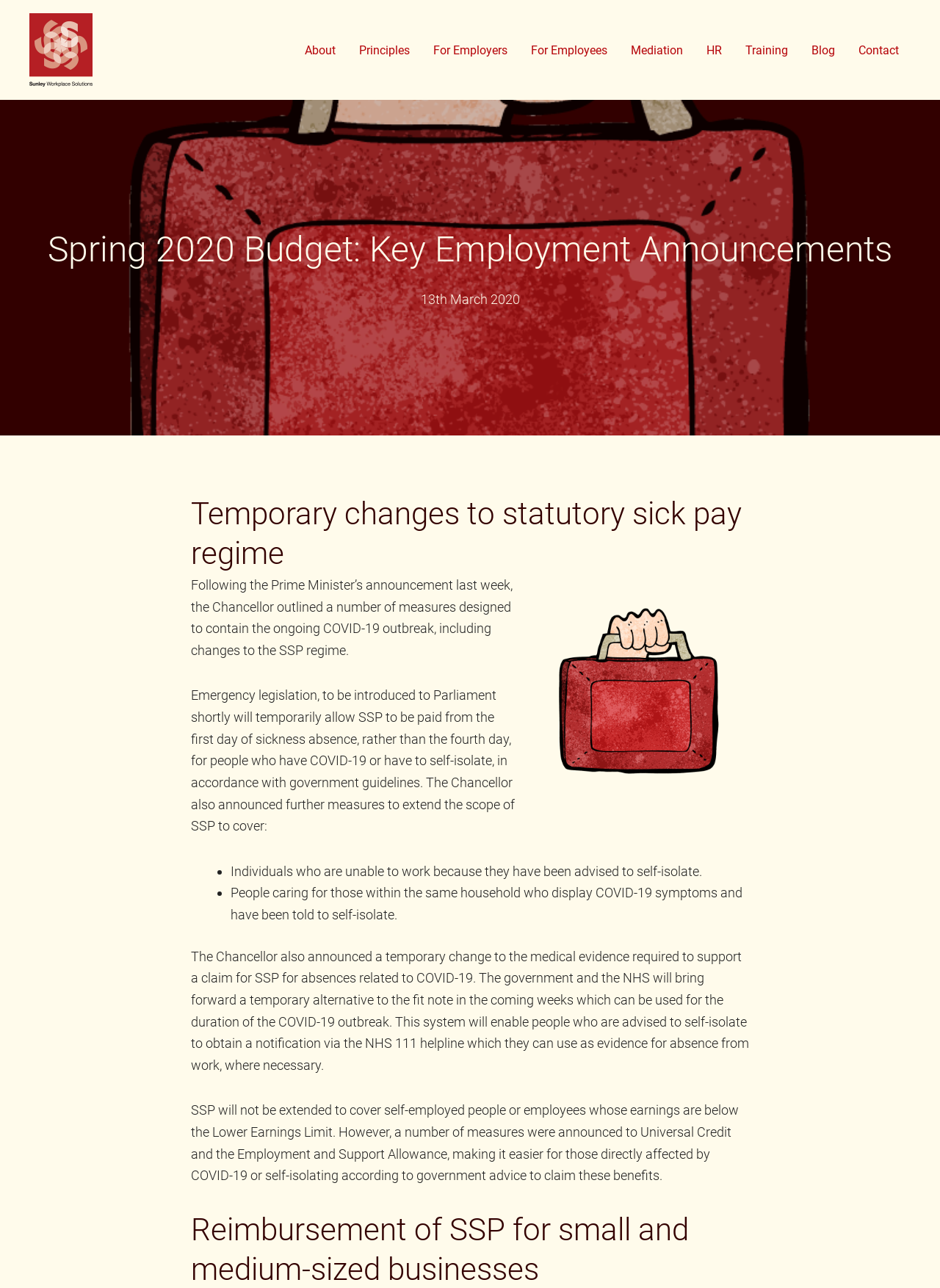Locate the bounding box coordinates of the clickable part needed for the task: "Click on the 'Contact' link".

[0.901, 0.019, 0.969, 0.056]